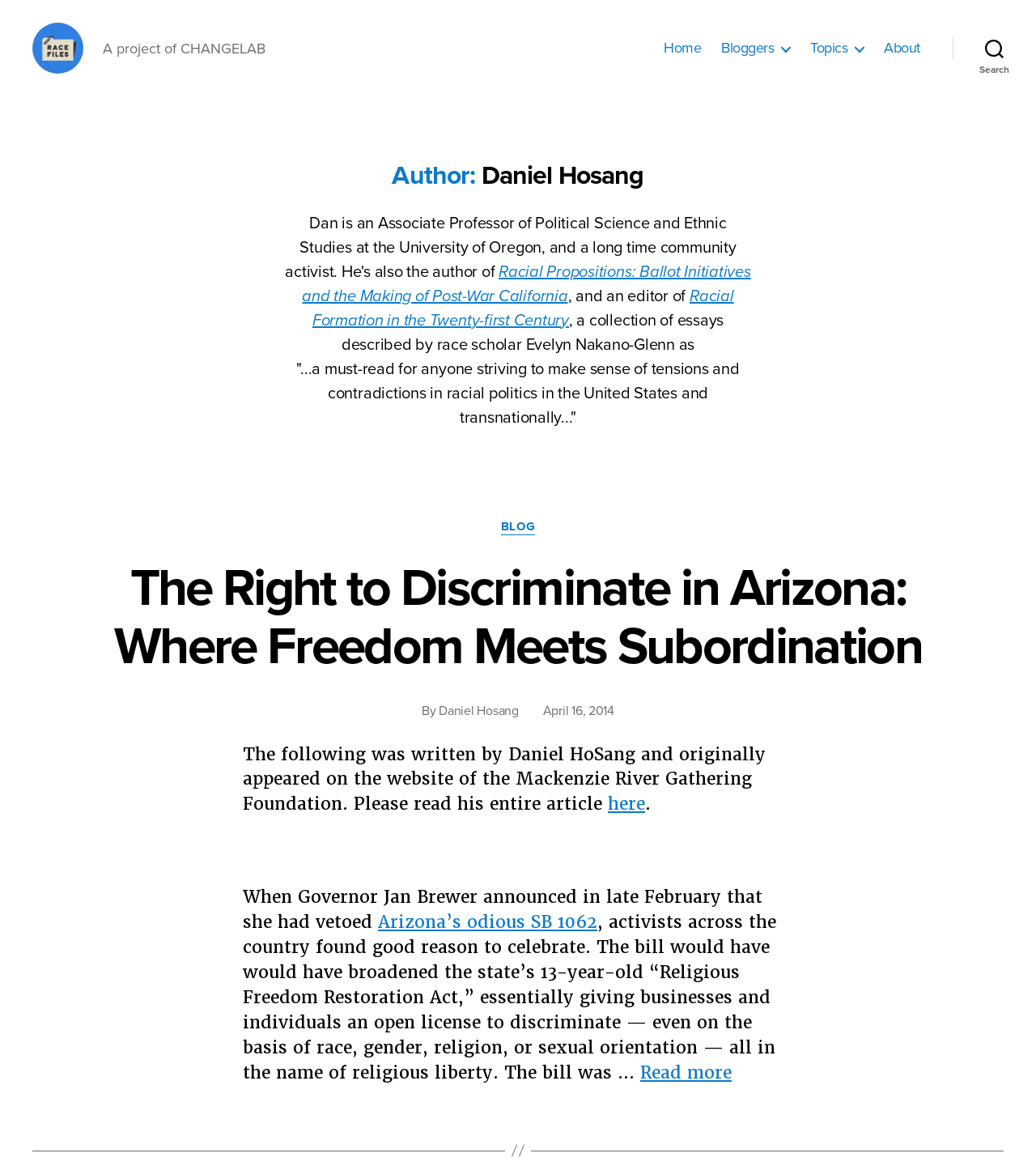For the element described, predict the bounding box coordinates as (top-left x, top-left y, bottom-right x, bottom-right y). All values should be between 0 and 1. Element description: Arizona’s odious SB 1062

[0.365, 0.8, 0.577, 0.818]